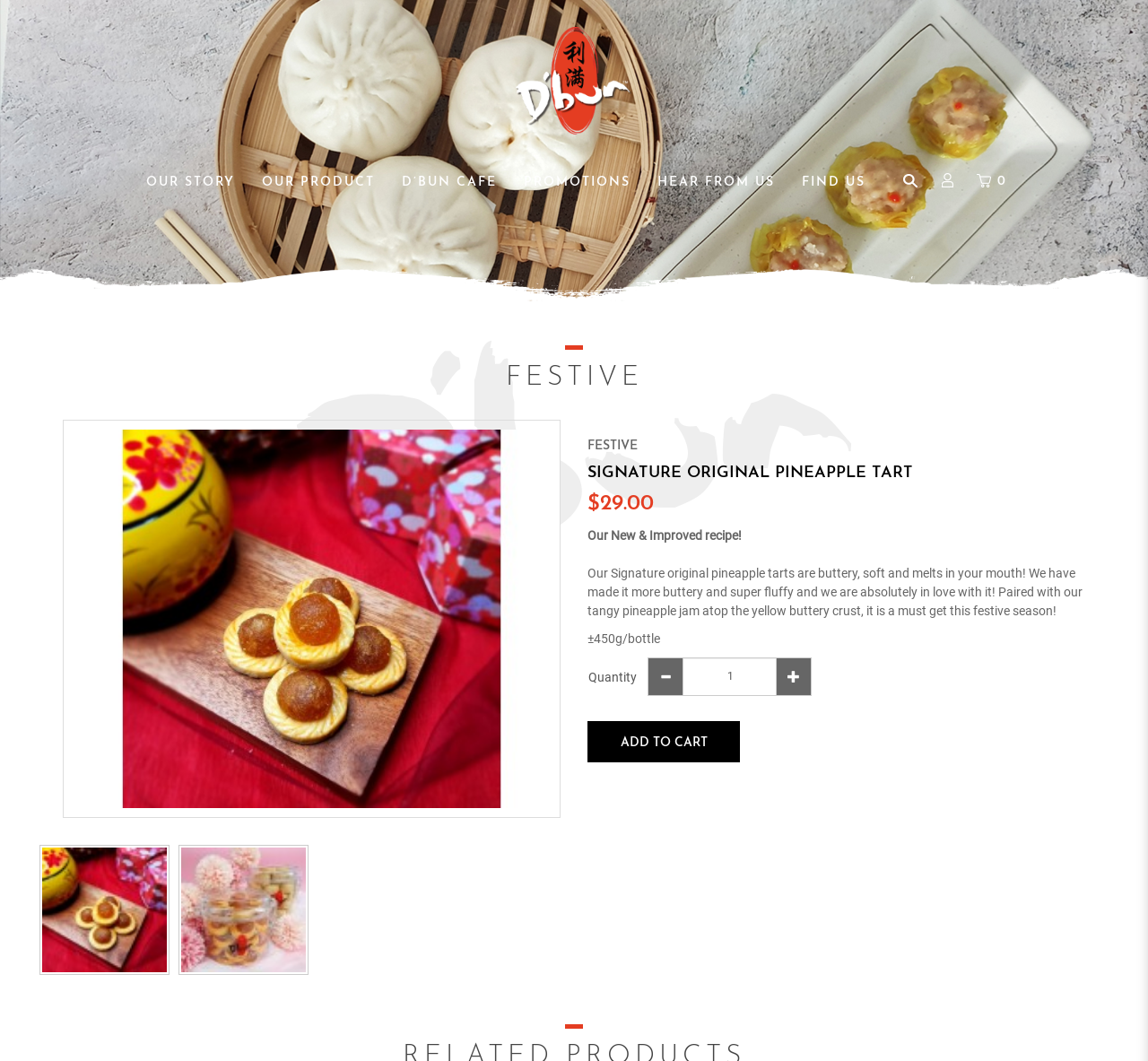Please determine the bounding box coordinates of the element to click on in order to accomplish the following task: "search". Ensure the coordinates are four float numbers ranging from 0 to 1, i.e., [left, top, right, bottom].

[0.777, 0.152, 0.809, 0.186]